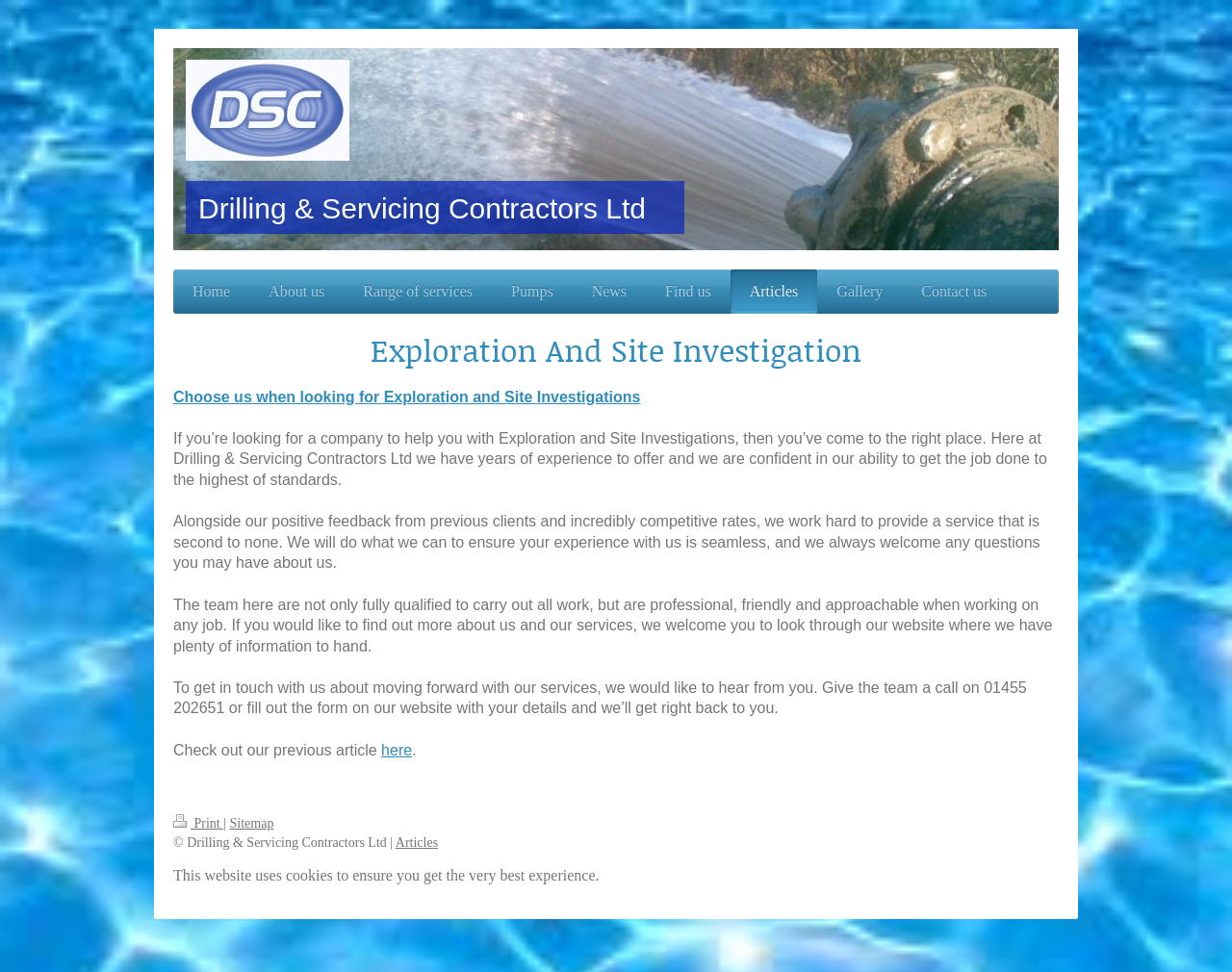Pinpoint the bounding box coordinates of the clickable element needed to complete the instruction: "Share on Facebook". The coordinates should be provided as four float numbers between 0 and 1: [left, top, right, bottom].

None